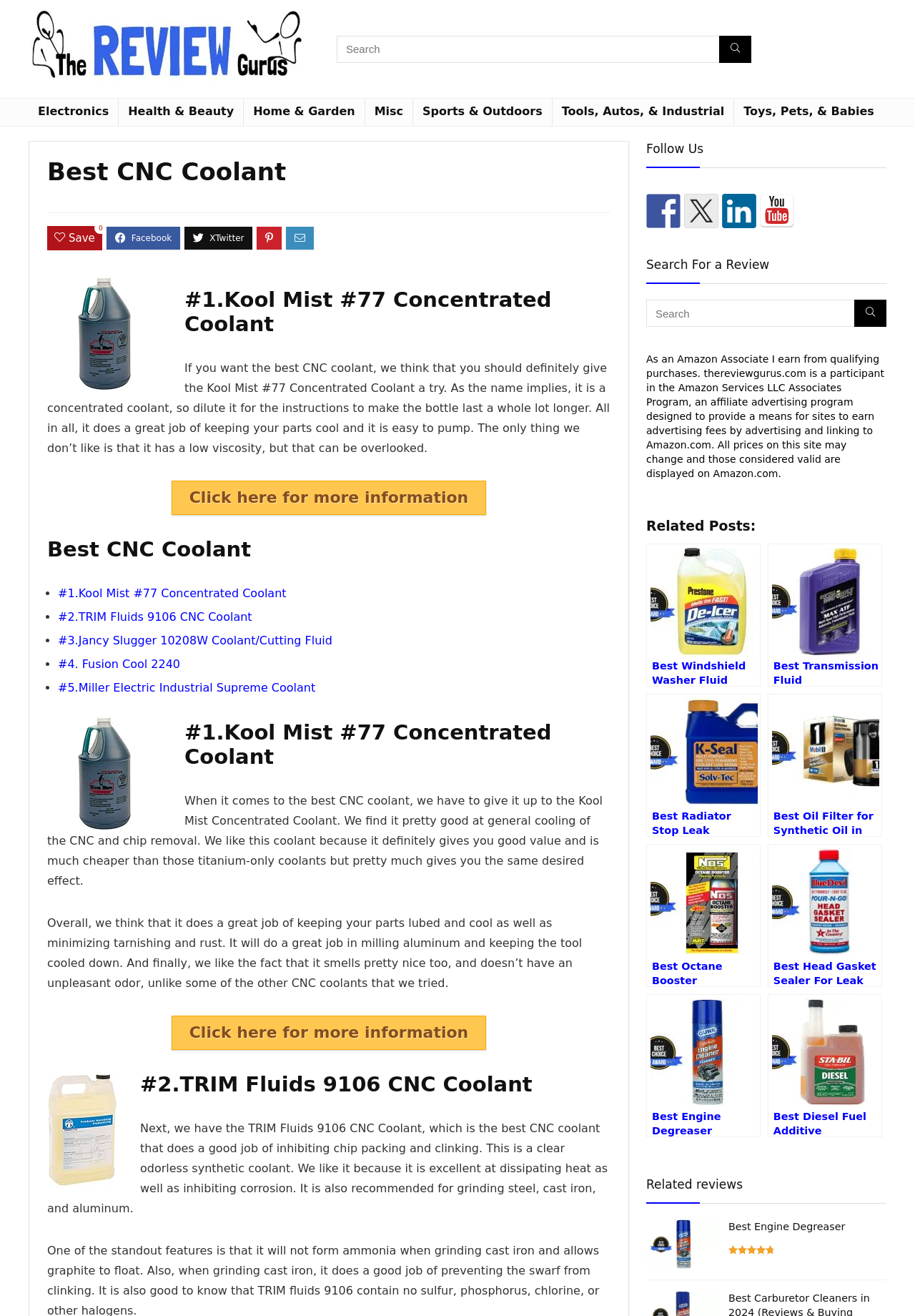Identify the bounding box coordinates of the section to be clicked to complete the task described by the following instruction: "Learn more about the TRIM Fluids 9106 CNC Coolant". The coordinates should be four float numbers between 0 and 1, formatted as [left, top, right, bottom].

[0.187, 0.771, 0.531, 0.798]